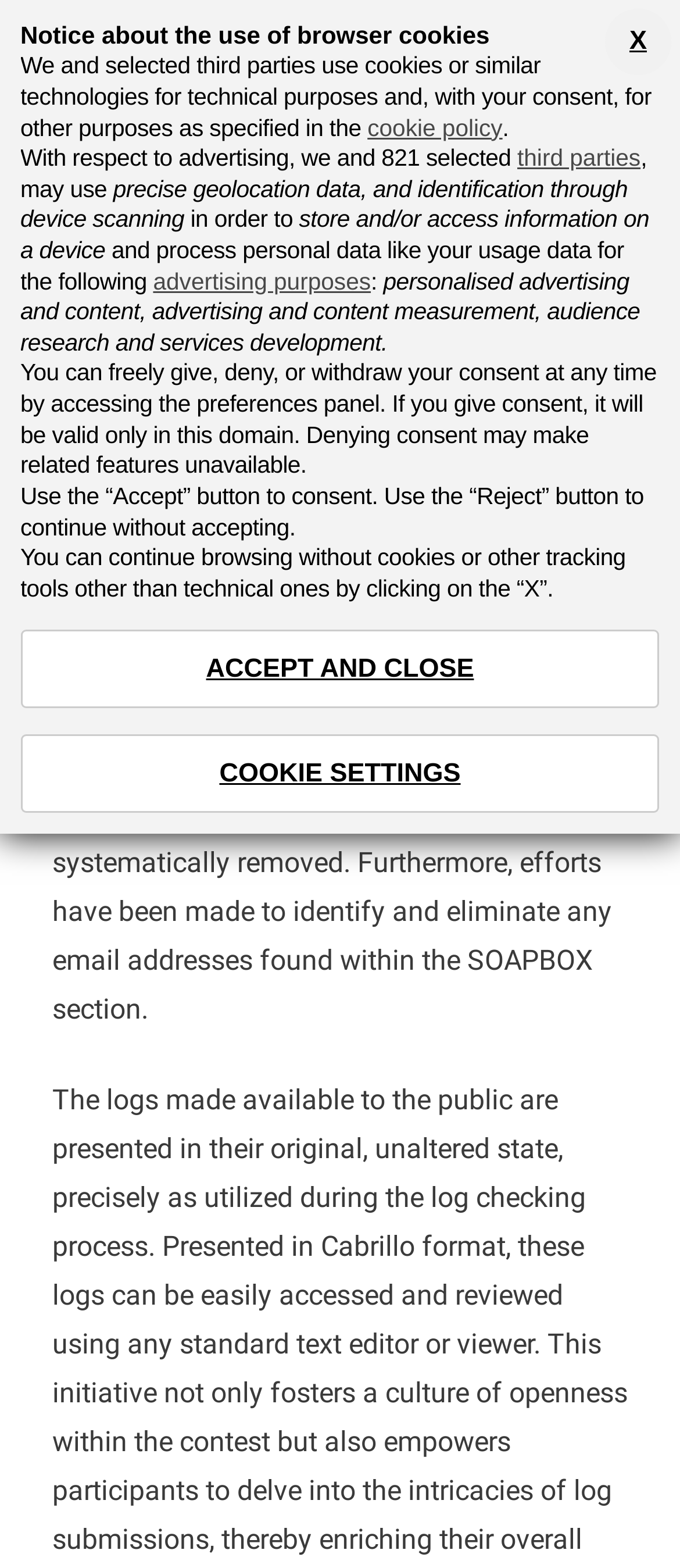What is the purpose of making logs publicly accessible?
Based on the screenshot, respond with a single word or phrase.

refining strategies and techniques